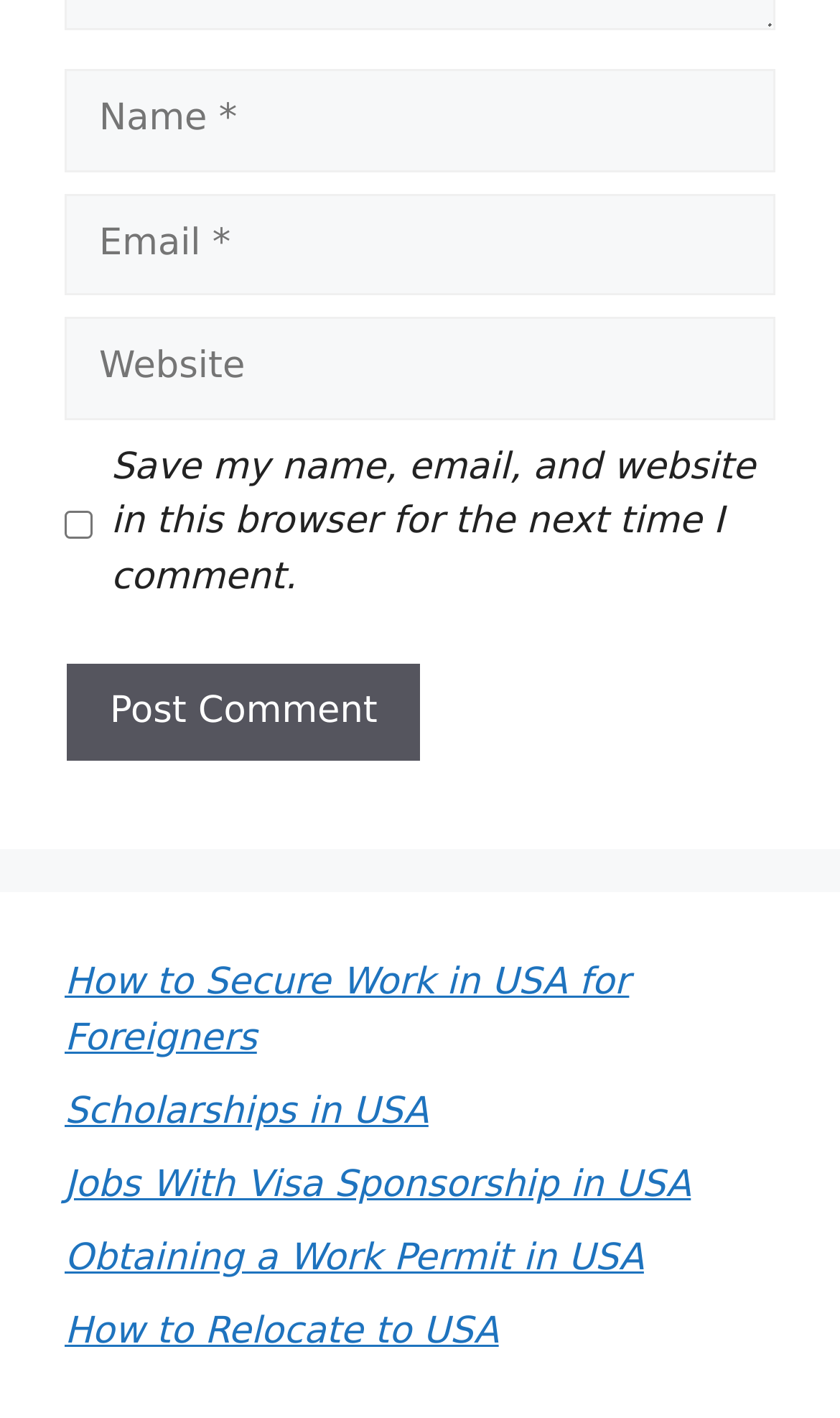Identify the bounding box coordinates of the area you need to click to perform the following instruction: "Input your email".

[0.077, 0.137, 0.923, 0.209]